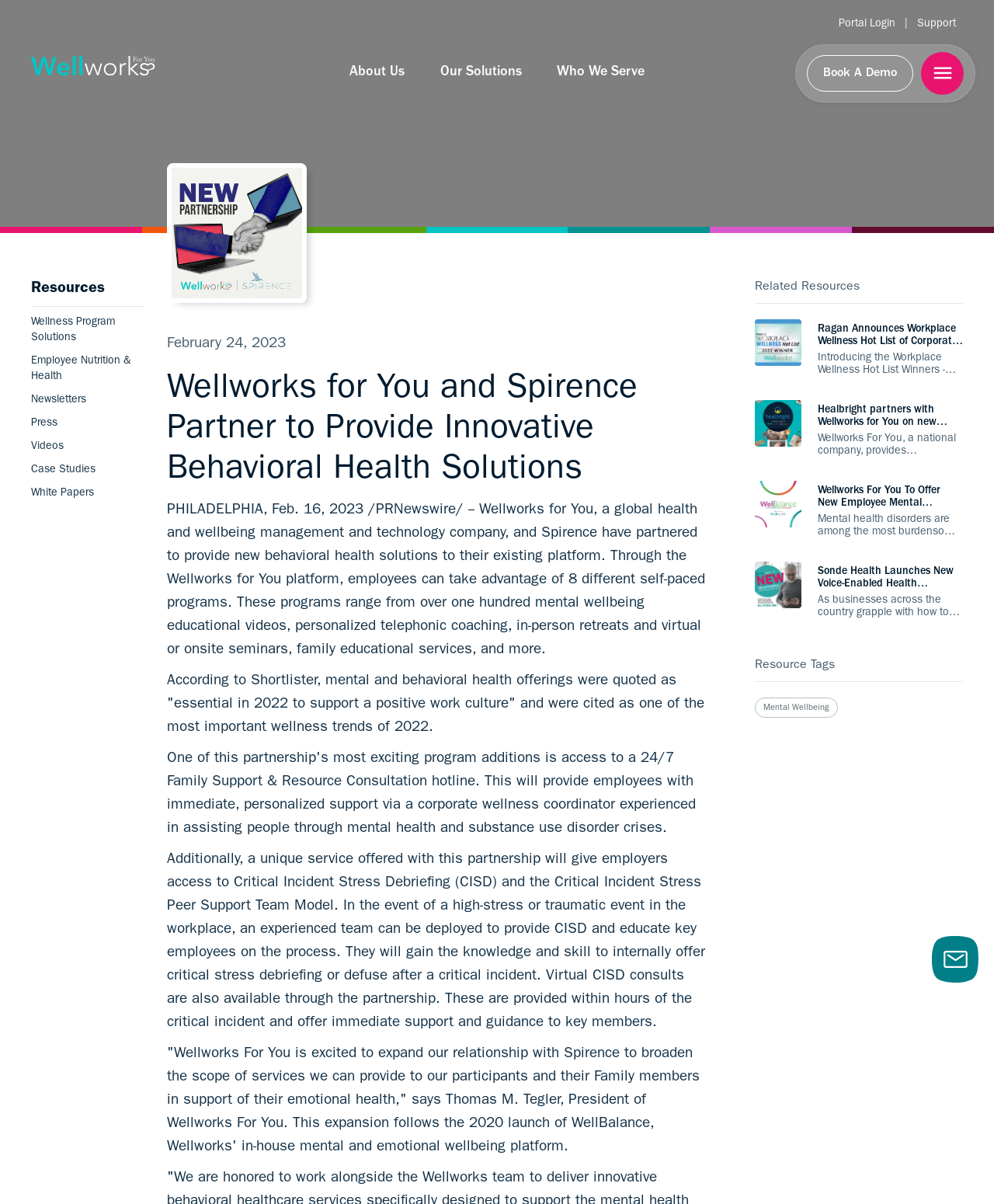Identify the bounding box coordinates of the section that should be clicked to achieve the task described: "View Book A Demo".

[0.812, 0.045, 0.919, 0.076]